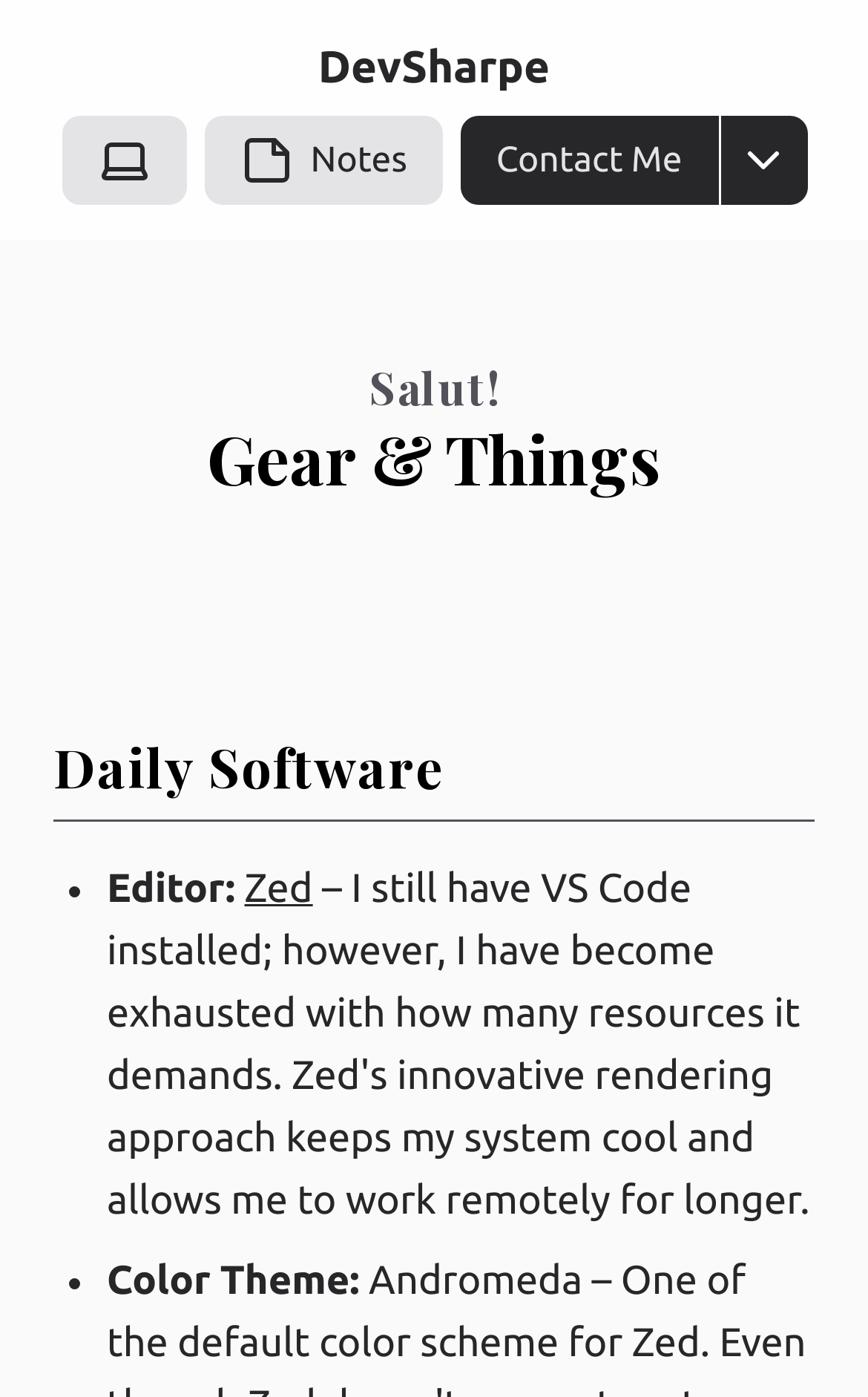Answer the question using only a single word or phrase: 
What software is used by the site owner?

Zed